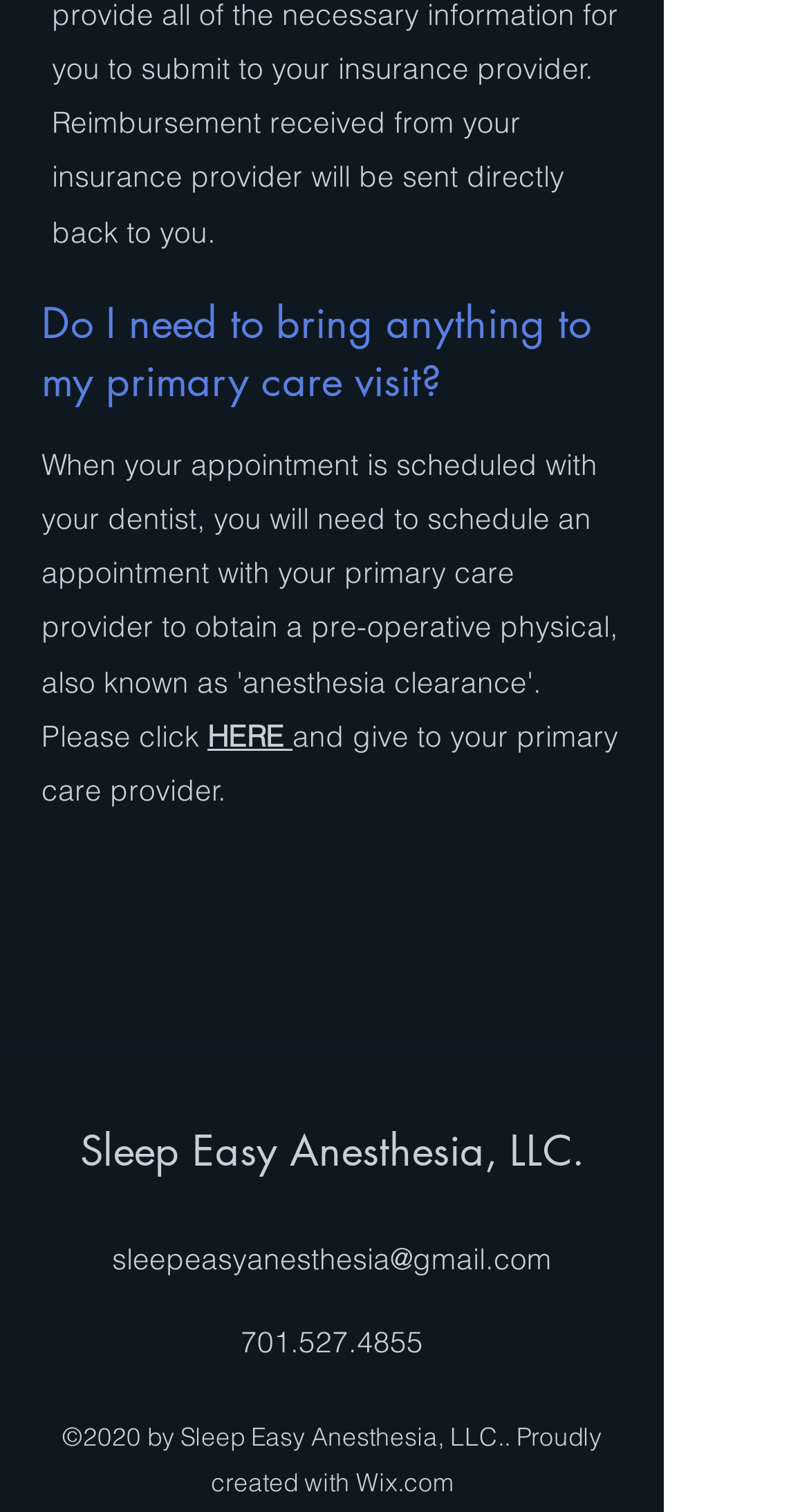What is the email address?
Please look at the screenshot and answer in one word or a short phrase.

sleepeasyanesthesia@gmail.com